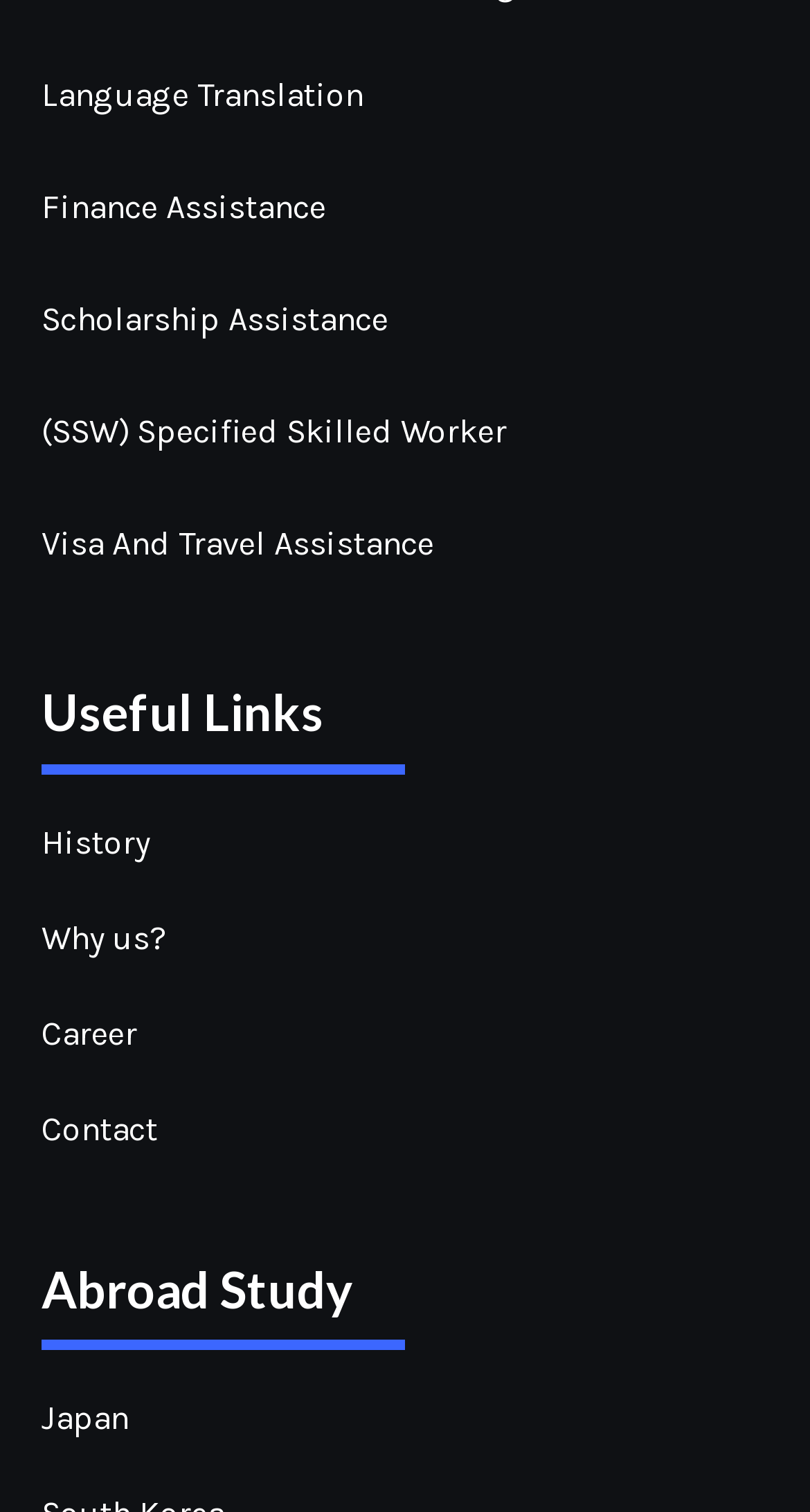Determine the bounding box coordinates for the clickable element to execute this instruction: "Learn about studying abroad in Japan". Provide the coordinates as four float numbers between 0 and 1, i.e., [left, top, right, bottom].

[0.051, 0.907, 0.277, 0.97]